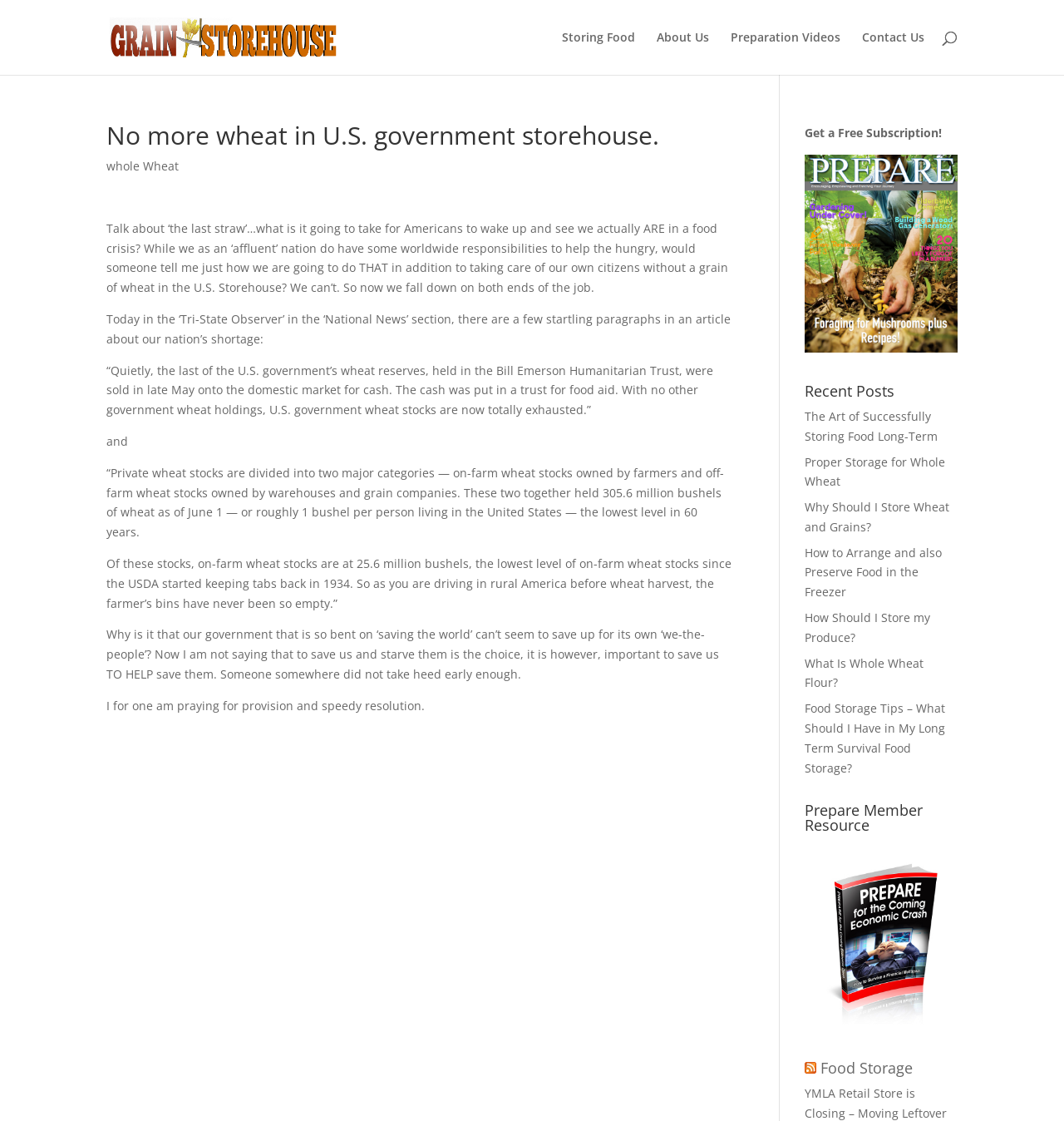What is the main topic of this webpage?
Refer to the image and provide a concise answer in one word or phrase.

Food storage